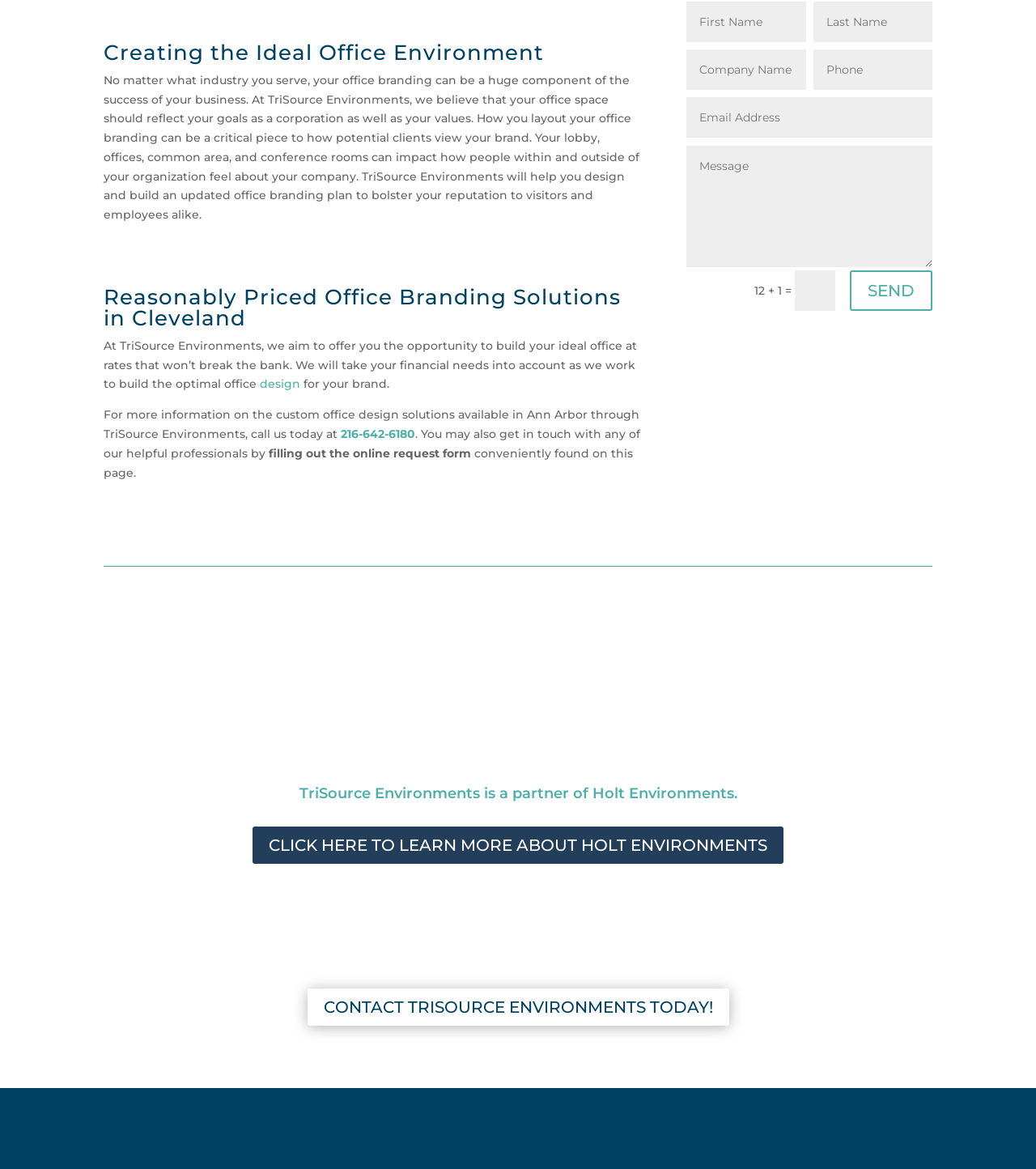Locate the bounding box coordinates of the element that needs to be clicked to carry out the instruction: "Learn more about Holt Environments". The coordinates should be given as four float numbers ranging from 0 to 1, i.e., [left, top, right, bottom].

[0.244, 0.707, 0.756, 0.739]